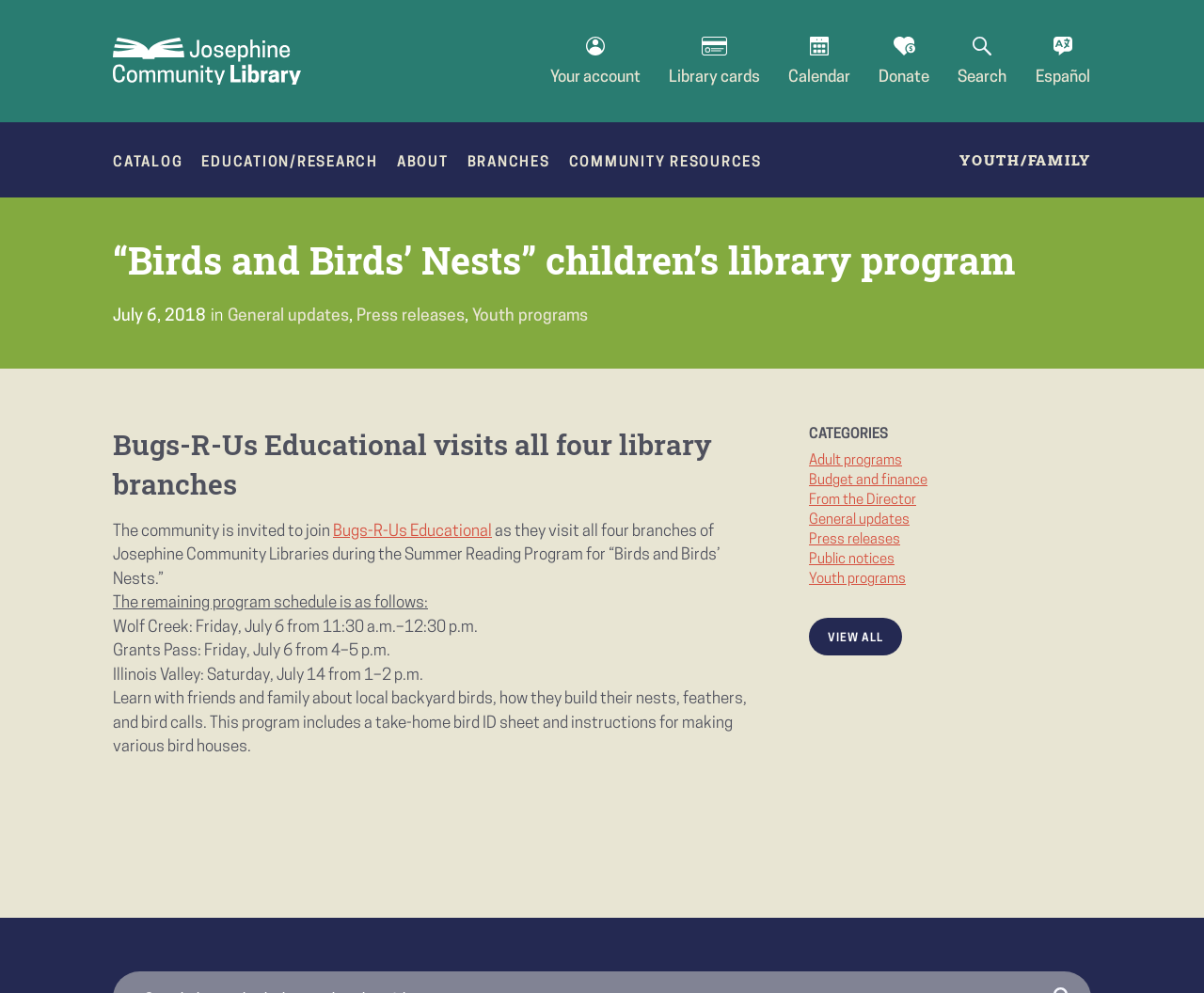Determine the main heading of the webpage and generate its text.

“Birds and Birds’ Nests” children’s library program